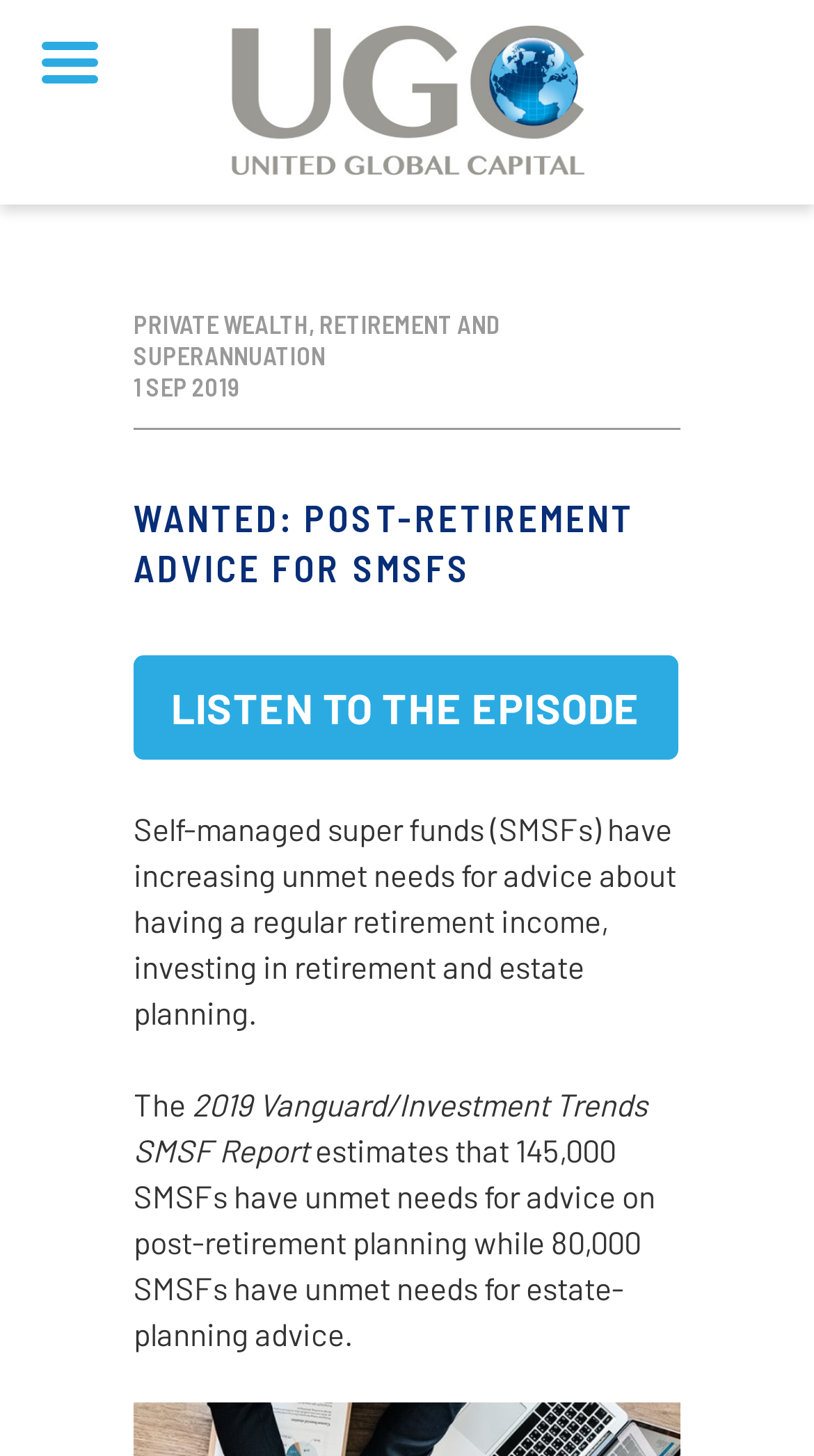Provide your answer in one word or a succinct phrase for the question: 
What is the date of the article?

1 SEP 2019